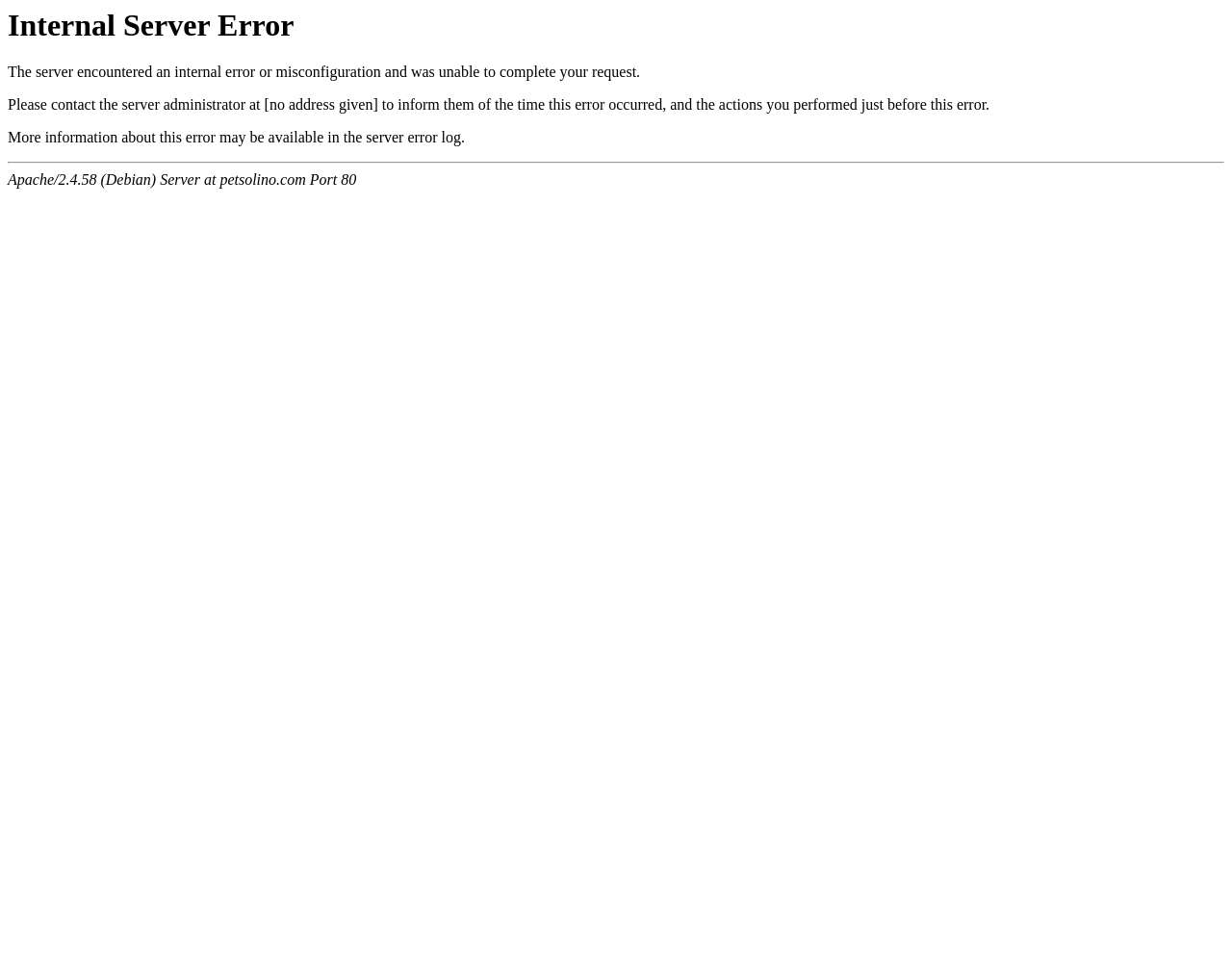Analyze the image and provide a detailed answer to the question: What should the user do?

According to the StaticText element at [0.006, 0.099, 0.803, 0.116], the user should contact the server administrator to inform them of the time this error occurred and the actions performed just before this error.